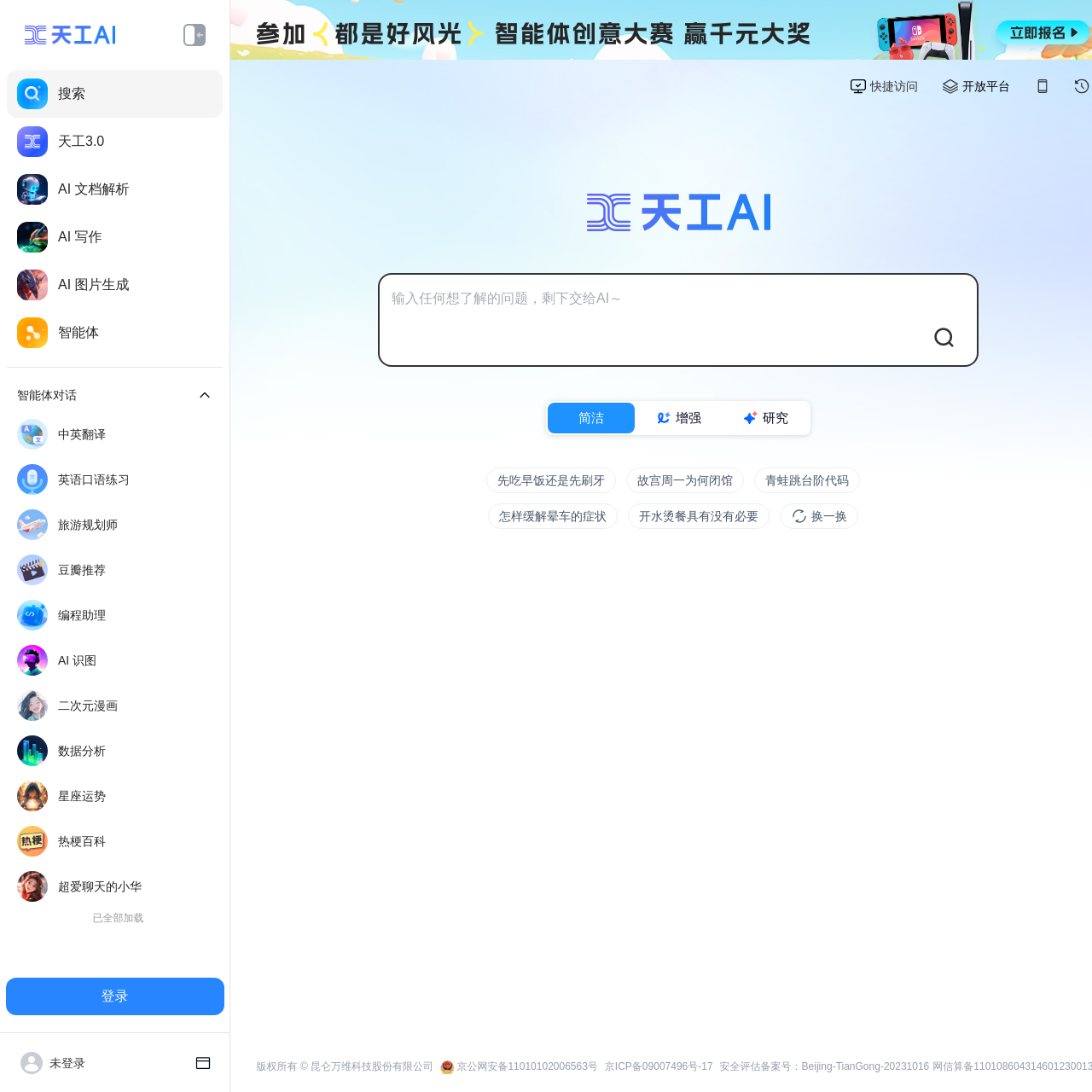Determine the coordinates of the bounding box for the clickable area needed to execute this instruction: "Chat with AI".

[0.359, 0.264, 0.884, 0.283]